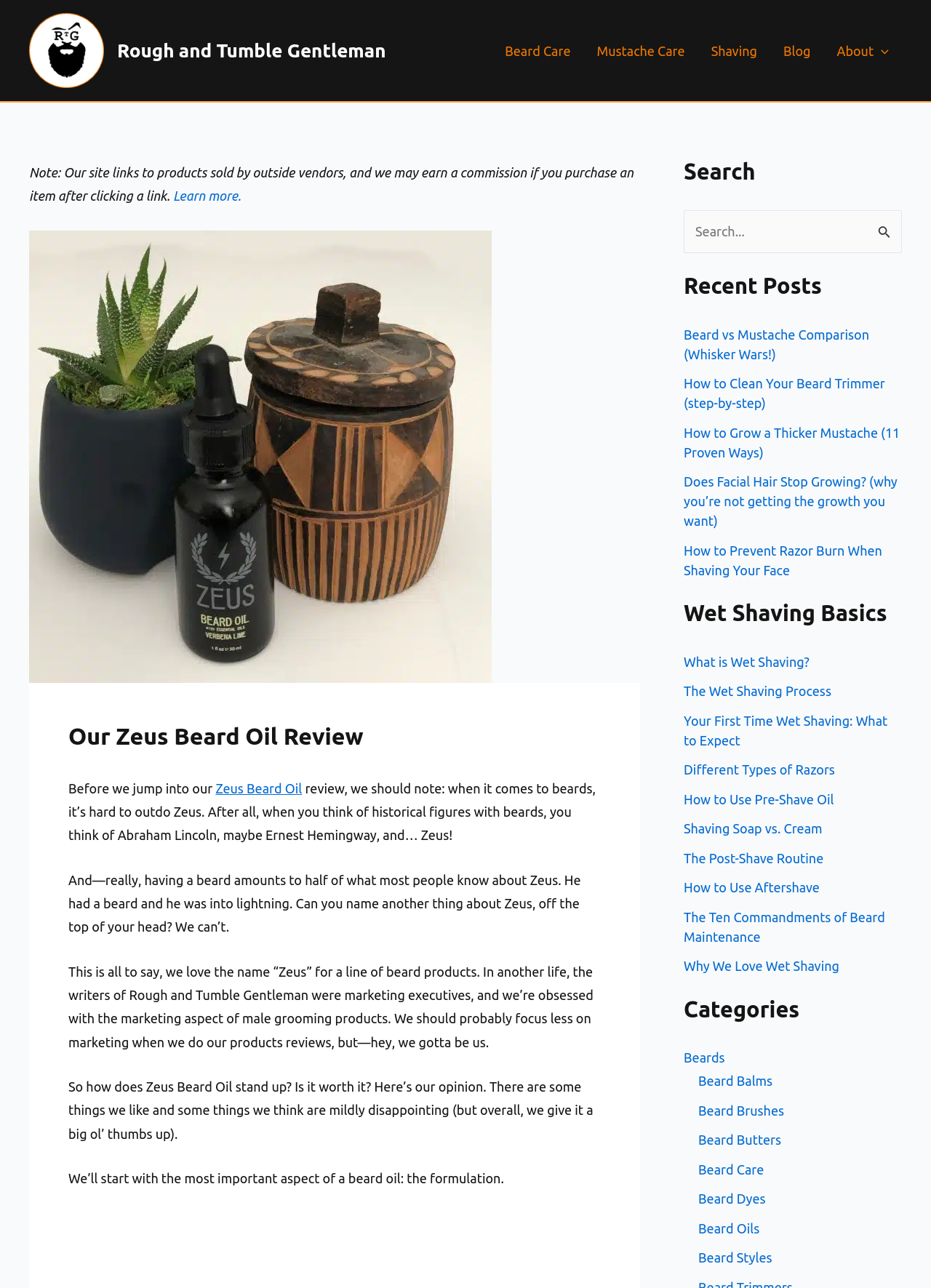Generate a thorough description of the webpage.

This webpage is a review of Zeus Beard Oil by Rough and Tumble Gentleman. At the top left corner, there is a logo of Rough and Tumble Gentleman, which is an image linked to the website's homepage. Next to the logo, there is a navigation menu with links to different sections of the website, including Beard Care, Mustache Care, Shaving, Blog, and About.

Below the navigation menu, there is a disclaimer stating that the website earns a commission if a product is purchased through a link on the site. There is also a "Learn more" link that provides additional information about this policy.

The main content of the webpage is the review of Zeus Beard Oil. The review starts with a brief introduction to the product and its name, which is inspired by the Greek god Zeus. The authors of the review discuss their fascination with the marketing aspect of male grooming products and how they will focus on the product's formulation, performance, and overall value.

The review is divided into several sections, each discussing a different aspect of the product. There are multiple paragraphs of text, with some links to other relevant articles on the website.

On the right side of the webpage, there are three complementary sections. The first section is a search bar with a heading "Search" and a button to submit the search query. The second section is a list of recent posts, with links to five different articles on the website. The third section is a list of links to different categories, including Wet Shaving Basics, Beards, Beard Balms, and others.

Overall, the webpage is a detailed review of Zeus Beard Oil, with additional resources and links to other relevant articles on the website.